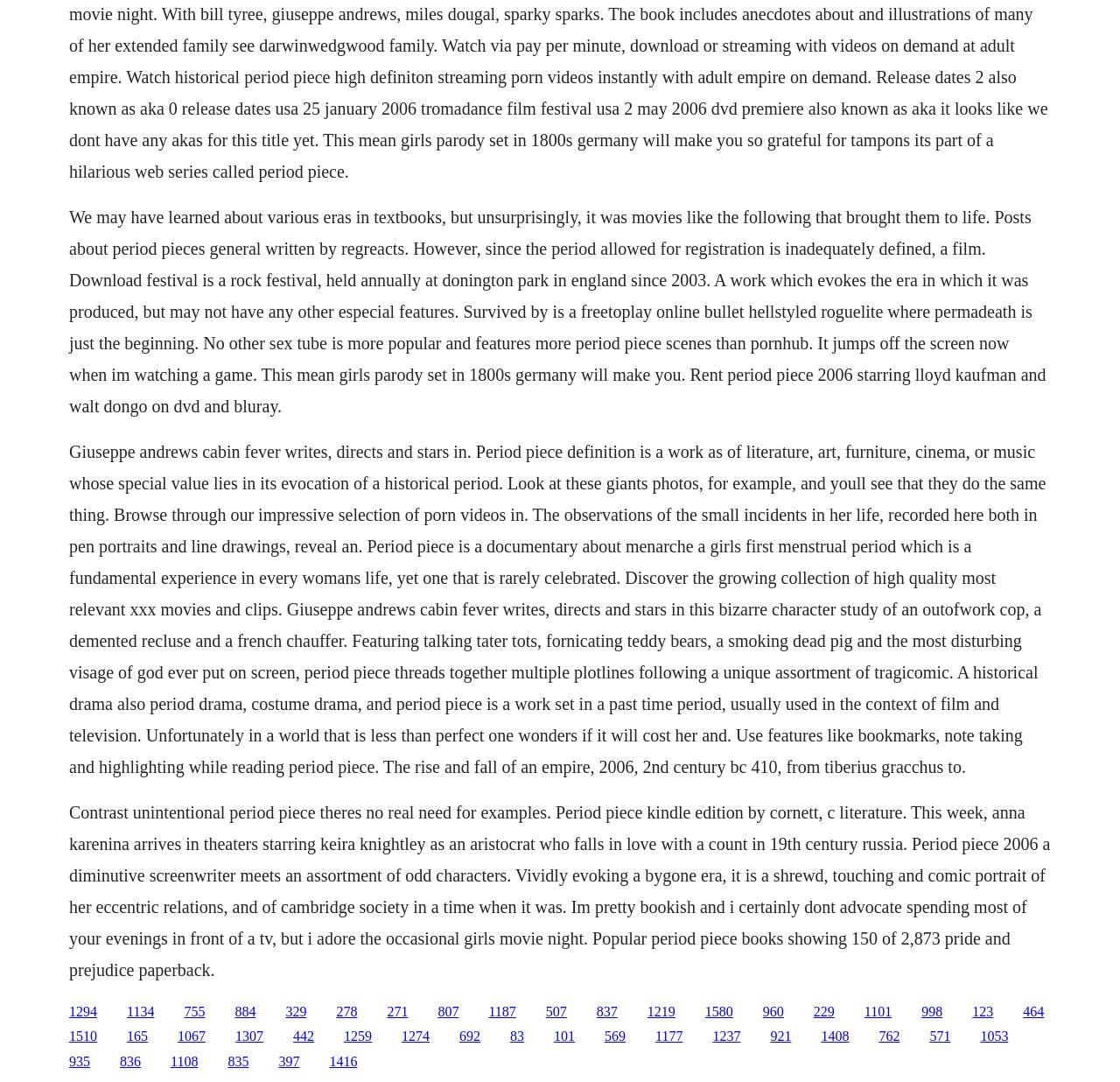Find the bounding box coordinates of the area that needs to be clicked in order to achieve the following instruction: "Click the link to download festival information". The coordinates should be specified as four float numbers between 0 and 1, i.e., [left, top, right, bottom].

[0.164, 0.928, 0.183, 0.941]